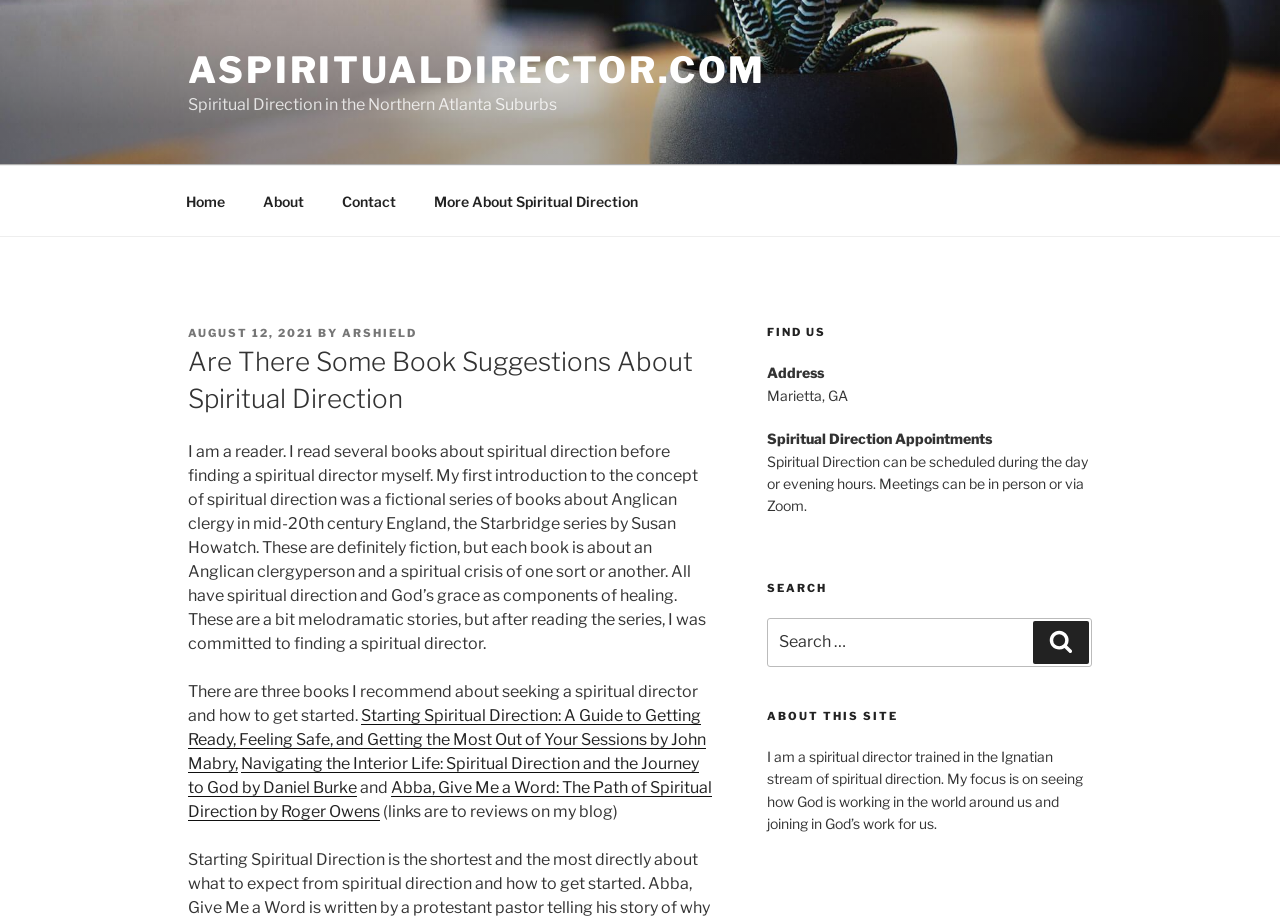Please find and report the primary heading text from the webpage.

Are There Some Book Suggestions About Spiritual Direction